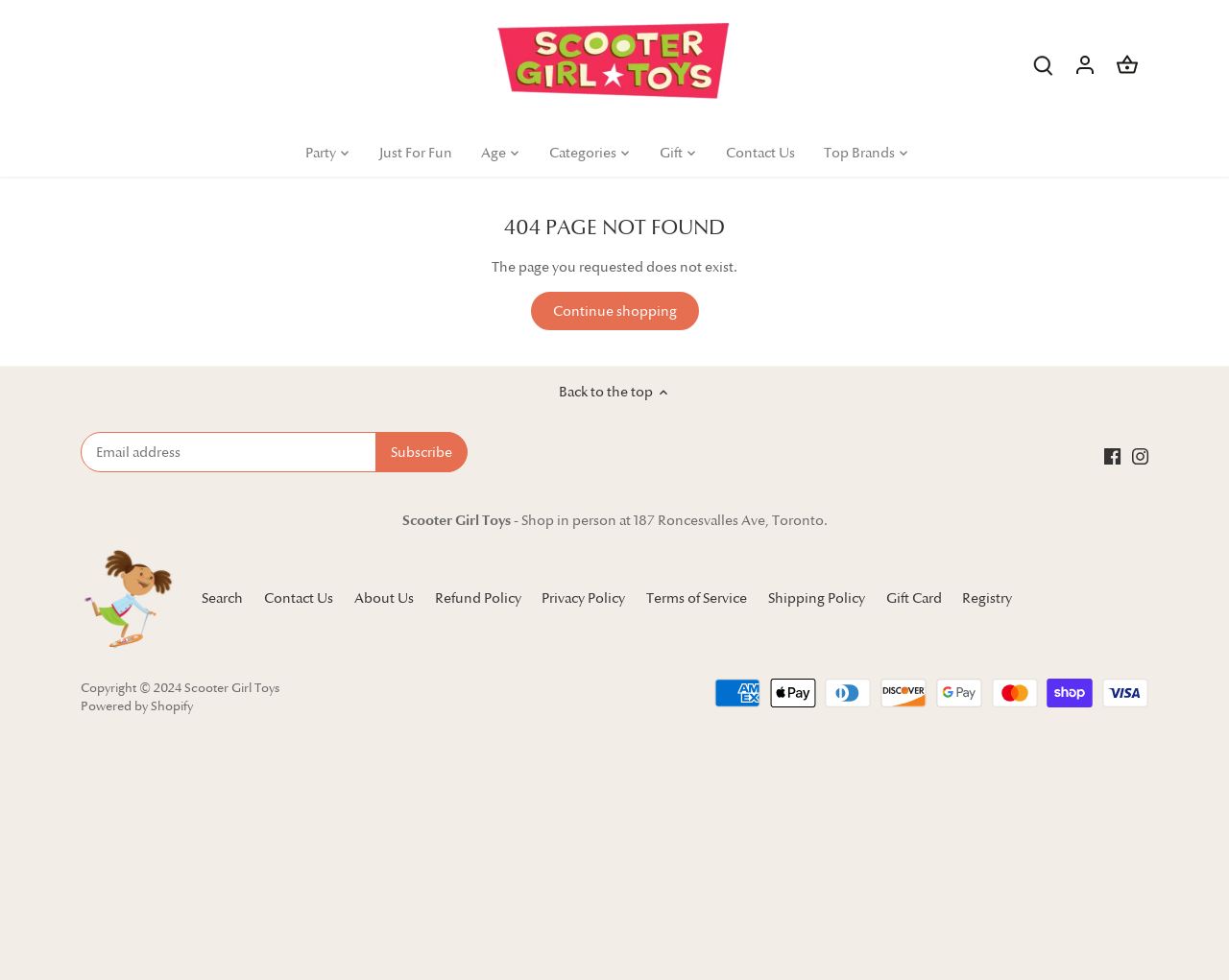Using the details from the image, please elaborate on the following question: What payment methods are accepted by the store?

The webpage displays images of various payment method logos, including American Express, Apple Pay, Diners Club, Discover, Google Pay, Mastercard, Shop Pay, and Visa. This suggests that the store accepts multiple payment methods for online transactions.